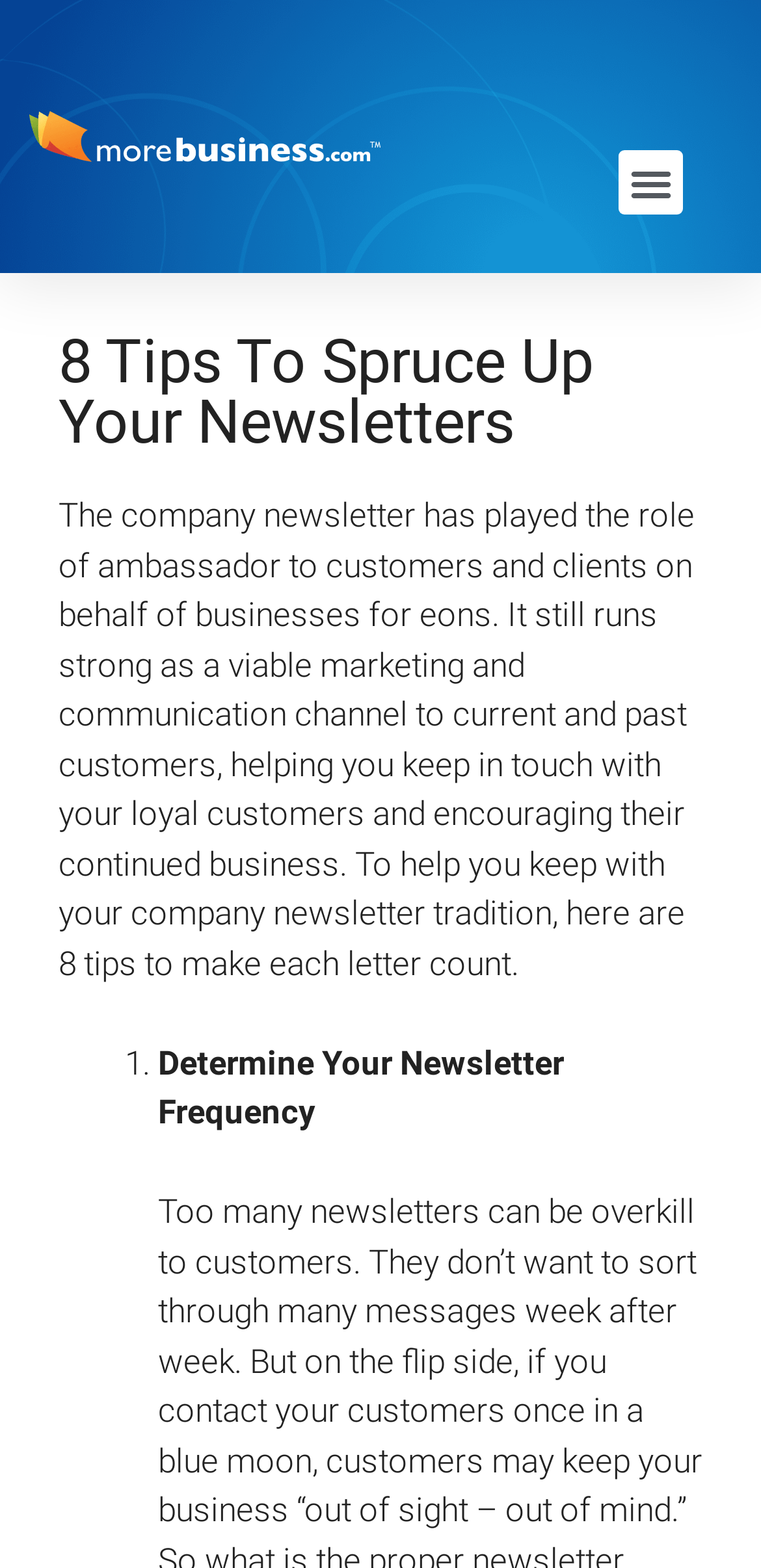Show the bounding box coordinates for the HTML element as described: "Menu".

[0.813, 0.096, 0.897, 0.137]